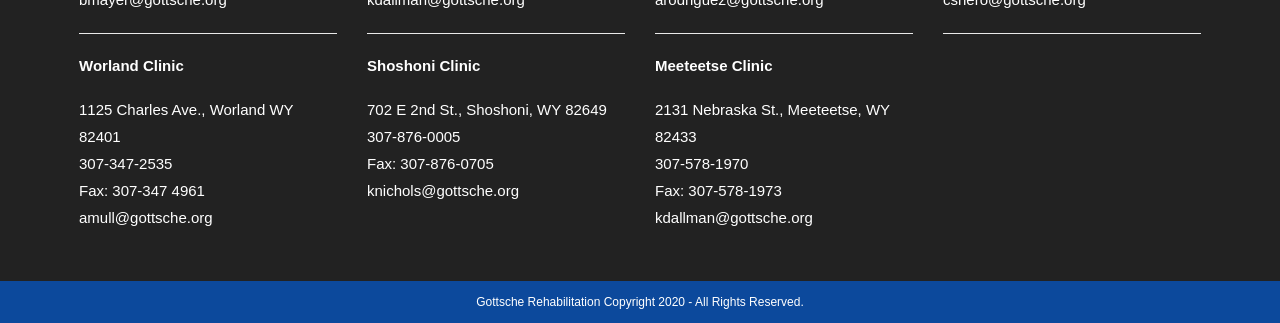What is the copyright information at the bottom of the page?
Give a one-word or short-phrase answer derived from the screenshot.

Gottsche Rehabilitation Copyright 2020 - All Rights Reserved.